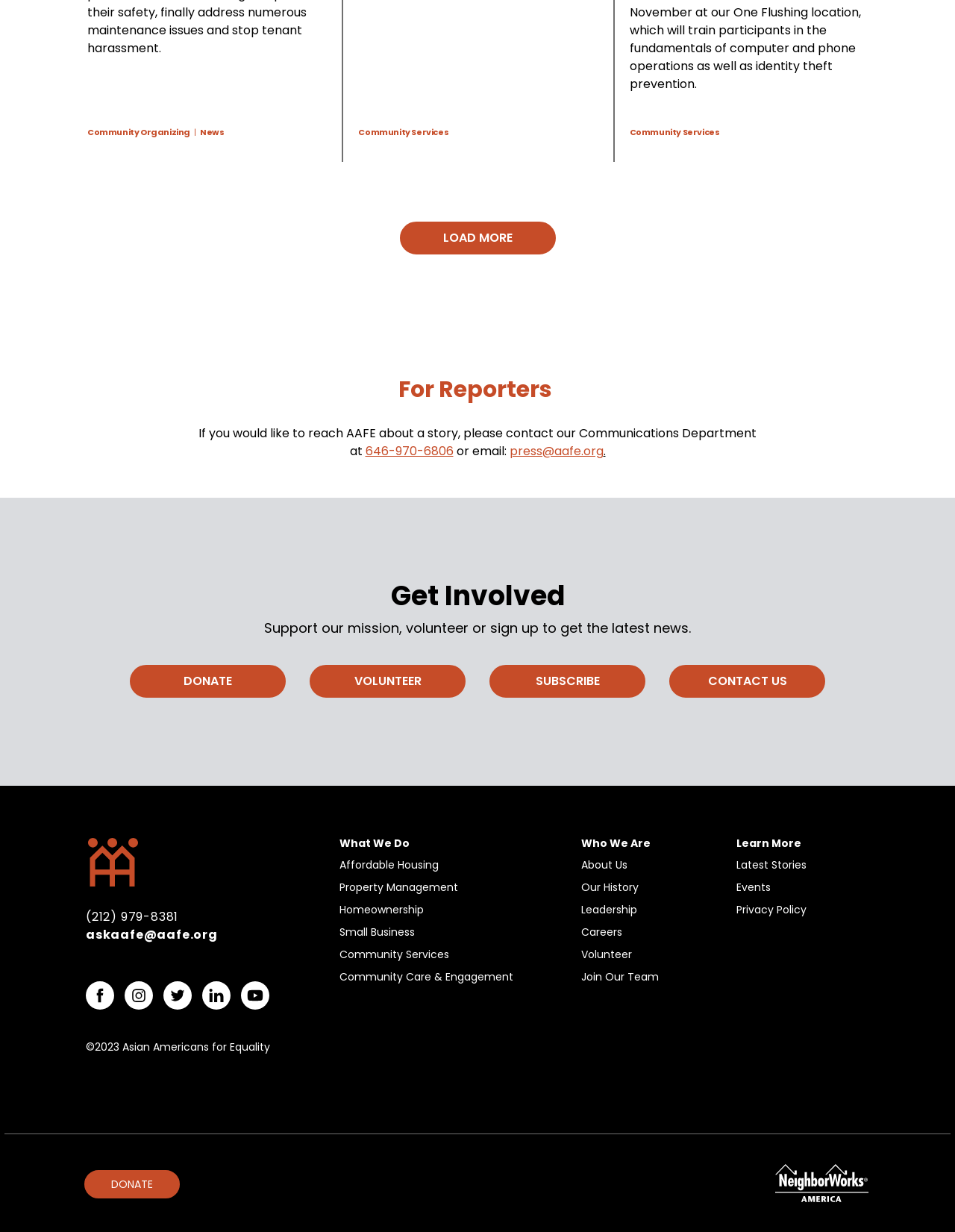Show me the bounding box coordinates of the clickable region to achieve the task as per the instruction: "Learn more about AAFE's community services".

[0.355, 0.769, 0.47, 0.781]